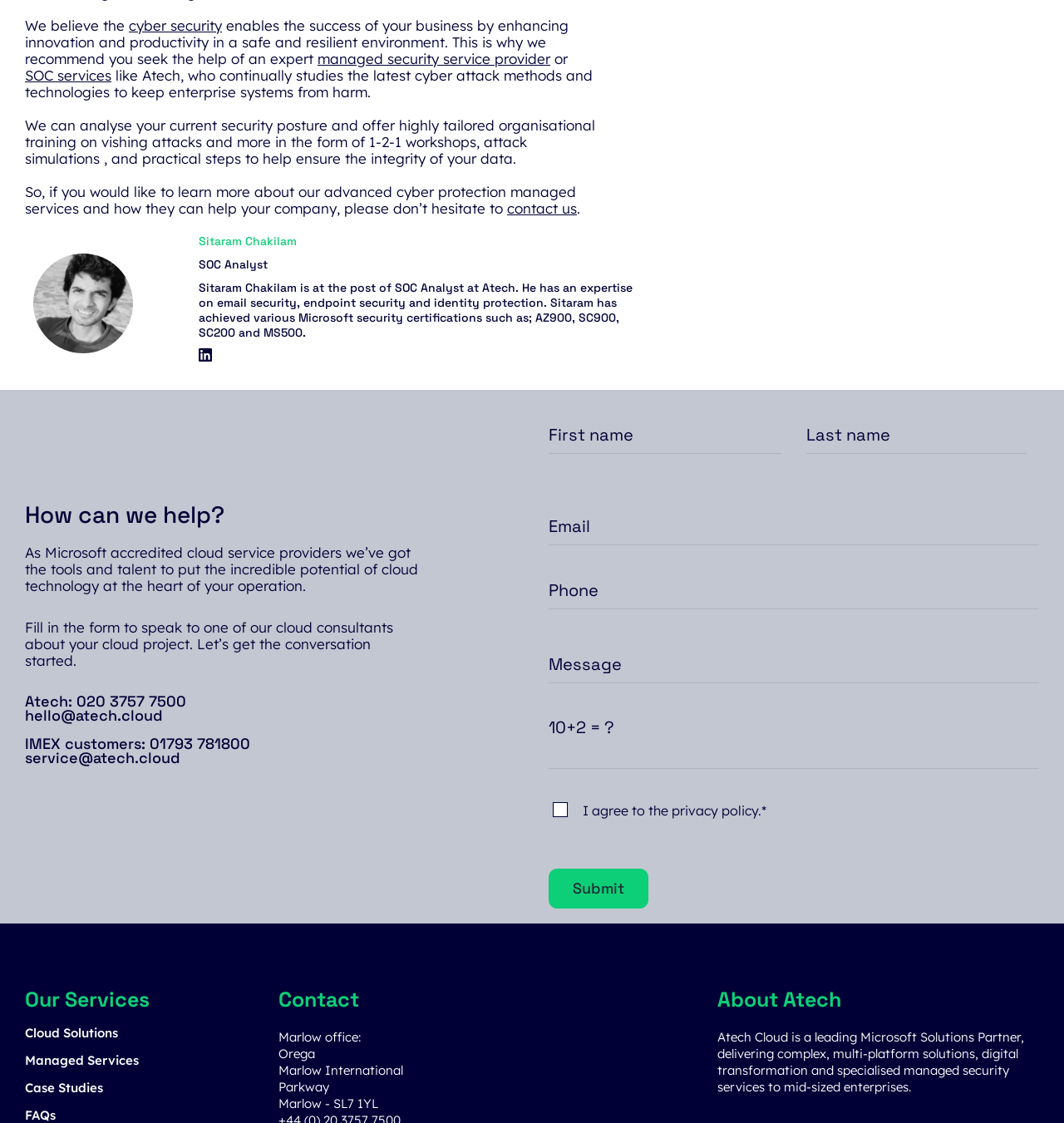What is the name of the SOC Analyst?
Based on the image, provide your answer in one word or phrase.

Sitaram Chakilam